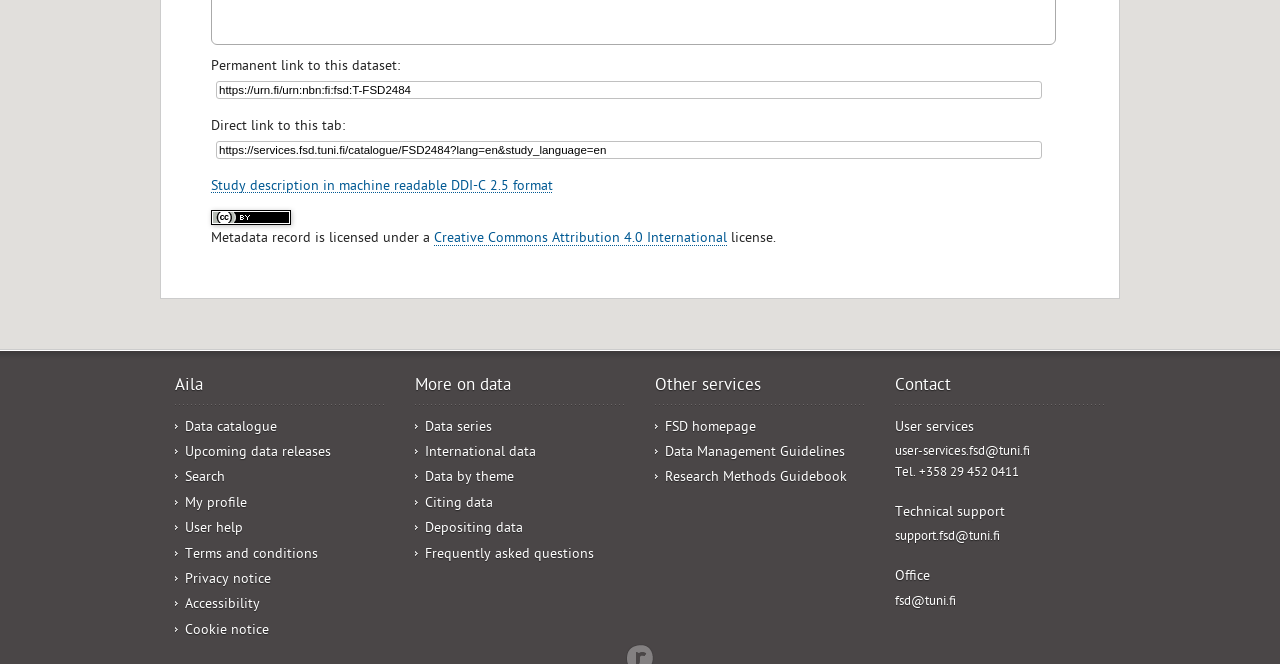Please find the bounding box coordinates of the element that you should click to achieve the following instruction: "Copy the permanent link to this dataset". The coordinates should be presented as four float numbers between 0 and 1: [left, top, right, bottom].

[0.169, 0.123, 0.814, 0.15]